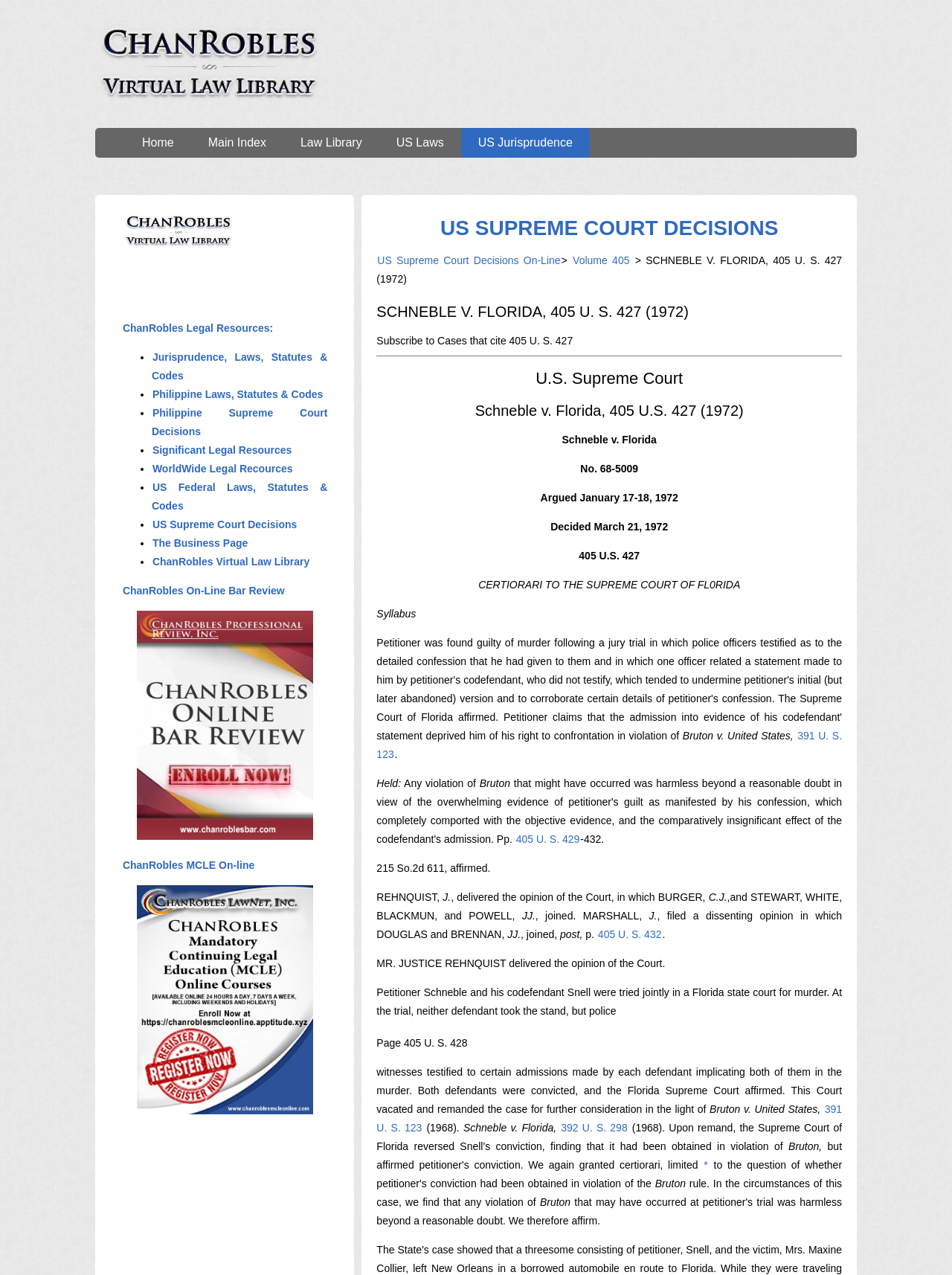Determine the bounding box coordinates of the clickable element to complete this instruction: "View the 'US Supreme Court Decisions' page". Provide the coordinates in the format of four float numbers between 0 and 1, [left, top, right, bottom].

[0.462, 0.17, 0.818, 0.188]